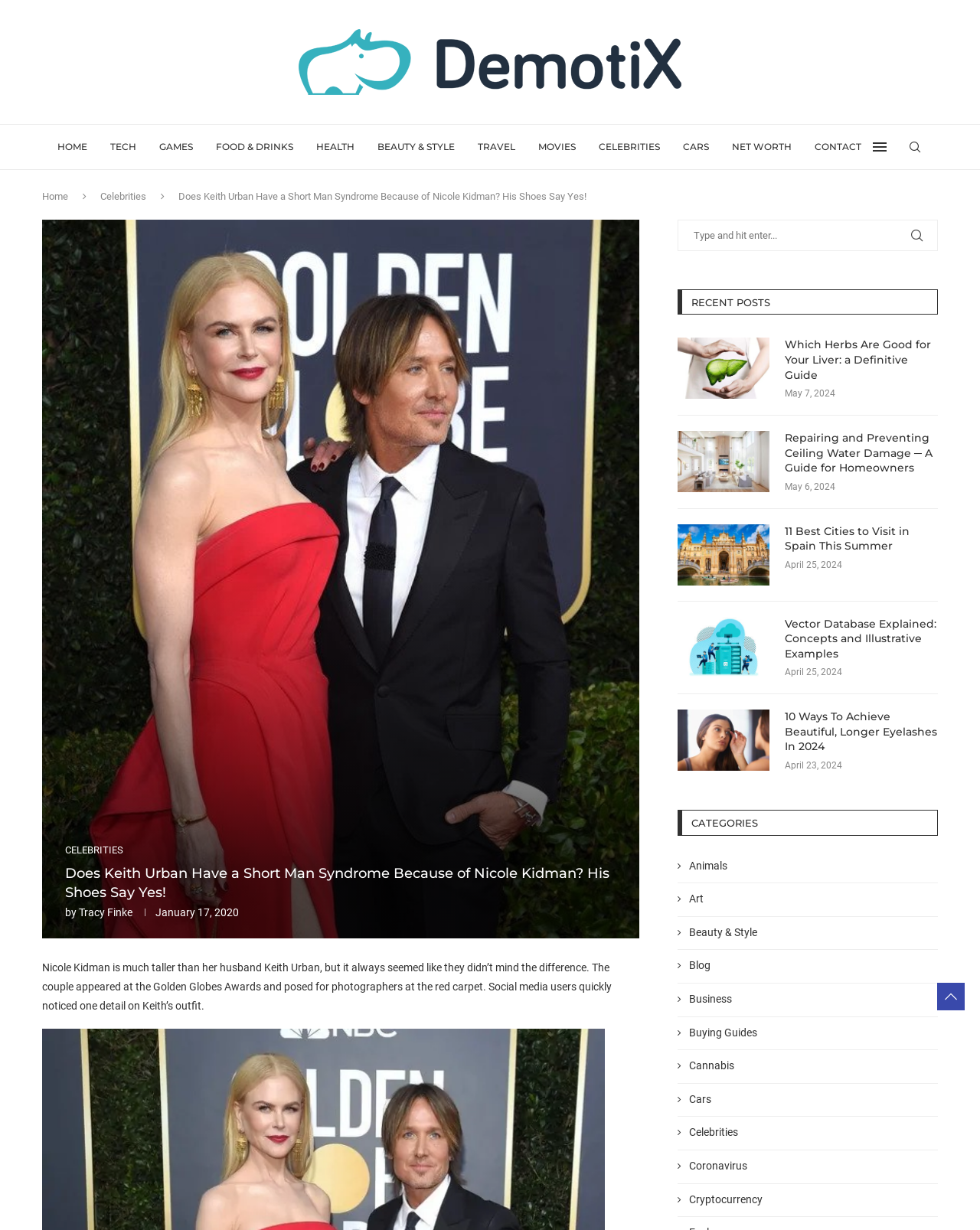Find the bounding box coordinates of the clickable area that will achieve the following instruction: "Click on the 'HOME' link".

[0.059, 0.101, 0.089, 0.138]